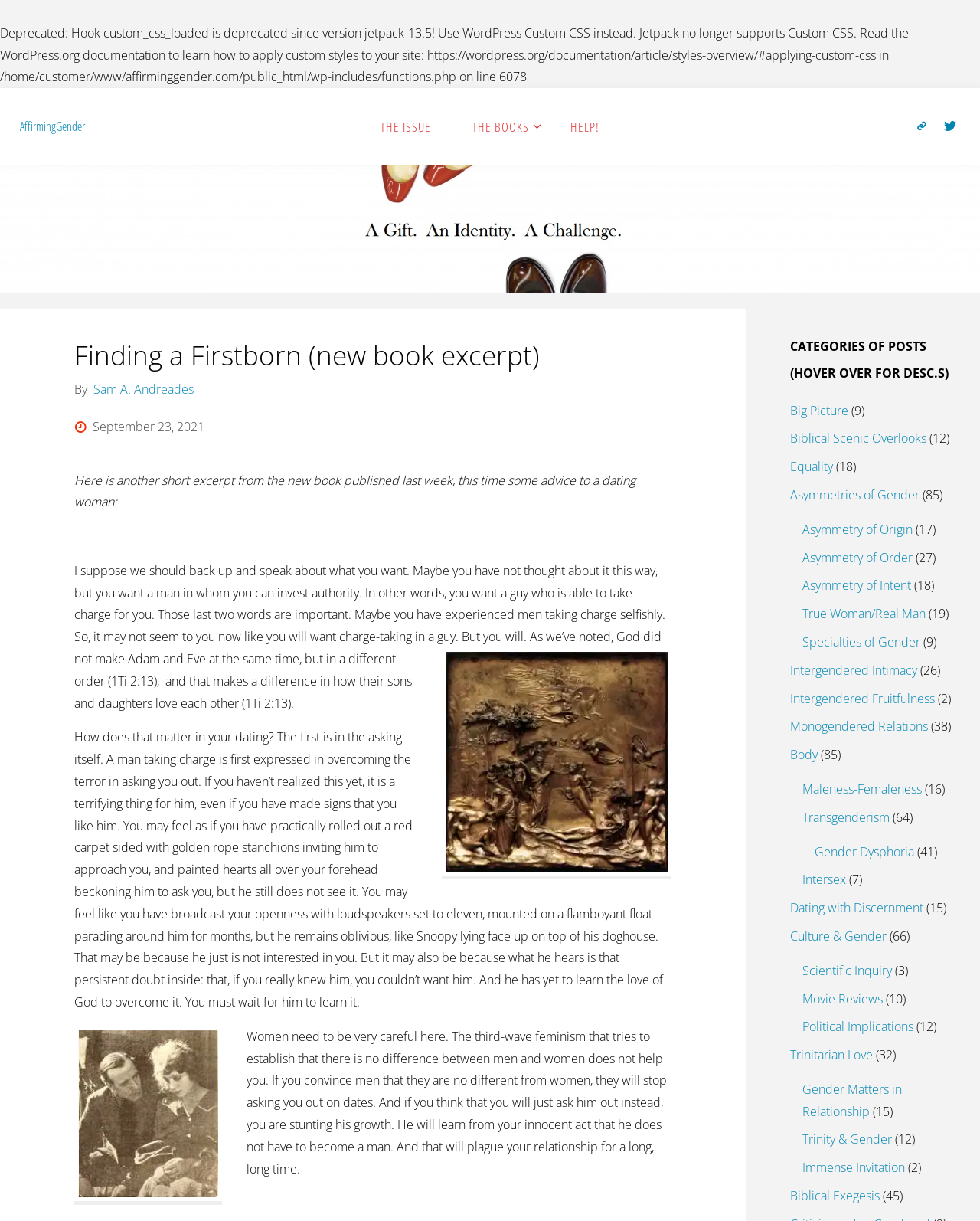Identify the bounding box coordinates of the region that needs to be clicked to carry out this instruction: "Read the 'Finding a Firstborn (new book excerpt)' article". Provide these coordinates as four float numbers ranging from 0 to 1, i.e., [left, top, right, bottom].

[0.0, 0.135, 1.0, 0.24]